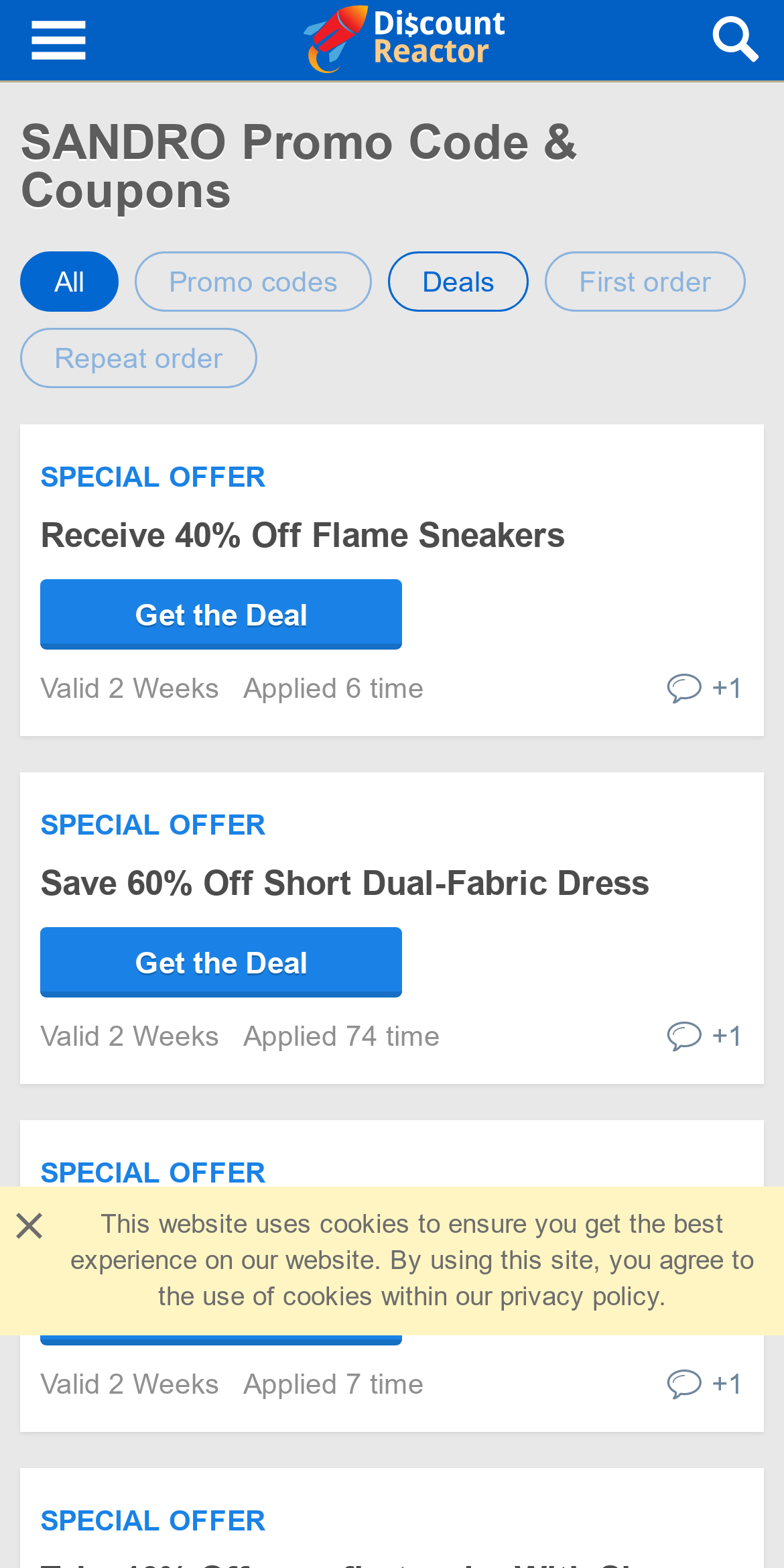What type of codes are available on this website?
Provide a one-word or short-phrase answer based on the image.

Promo codes